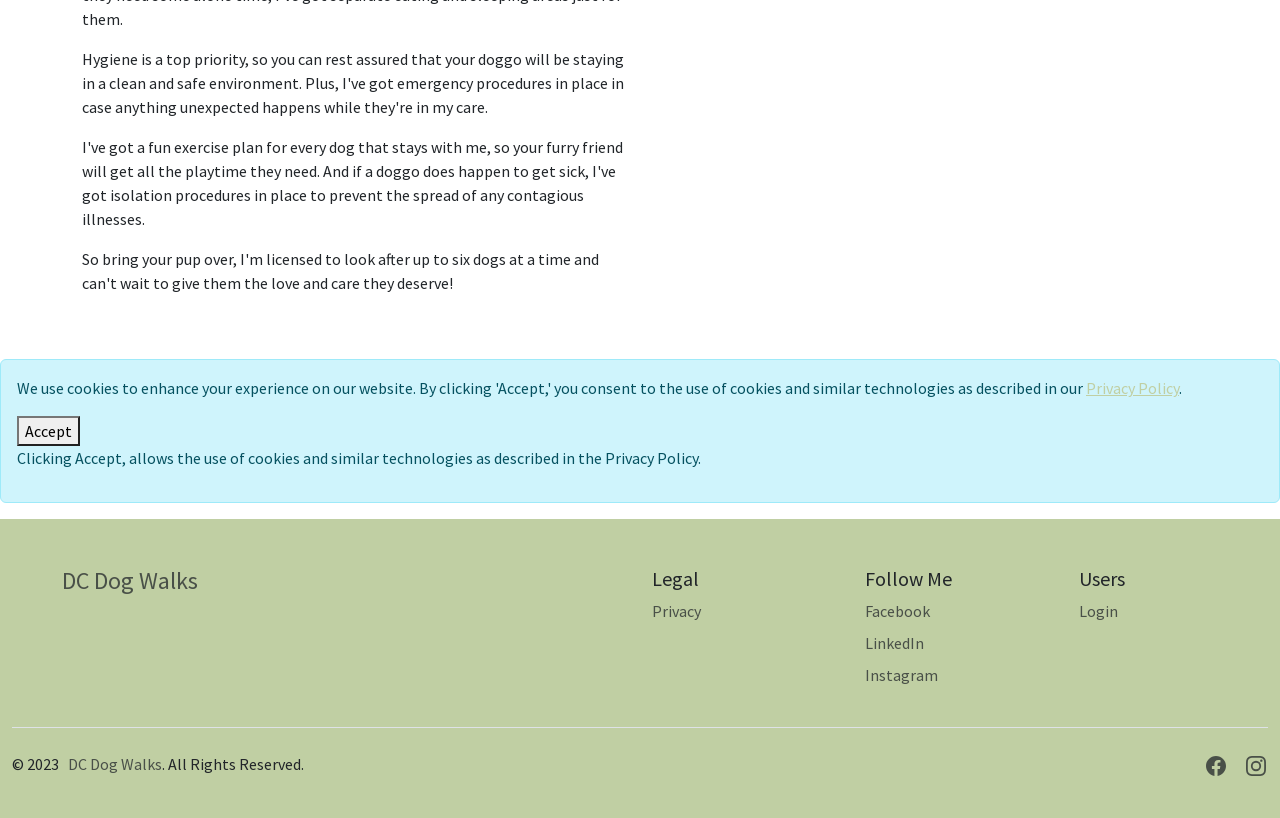Find the bounding box coordinates for the element that must be clicked to complete the instruction: "Login to the website". The coordinates should be four float numbers between 0 and 1, indicated as [left, top, right, bottom].

[0.843, 0.733, 0.991, 0.762]